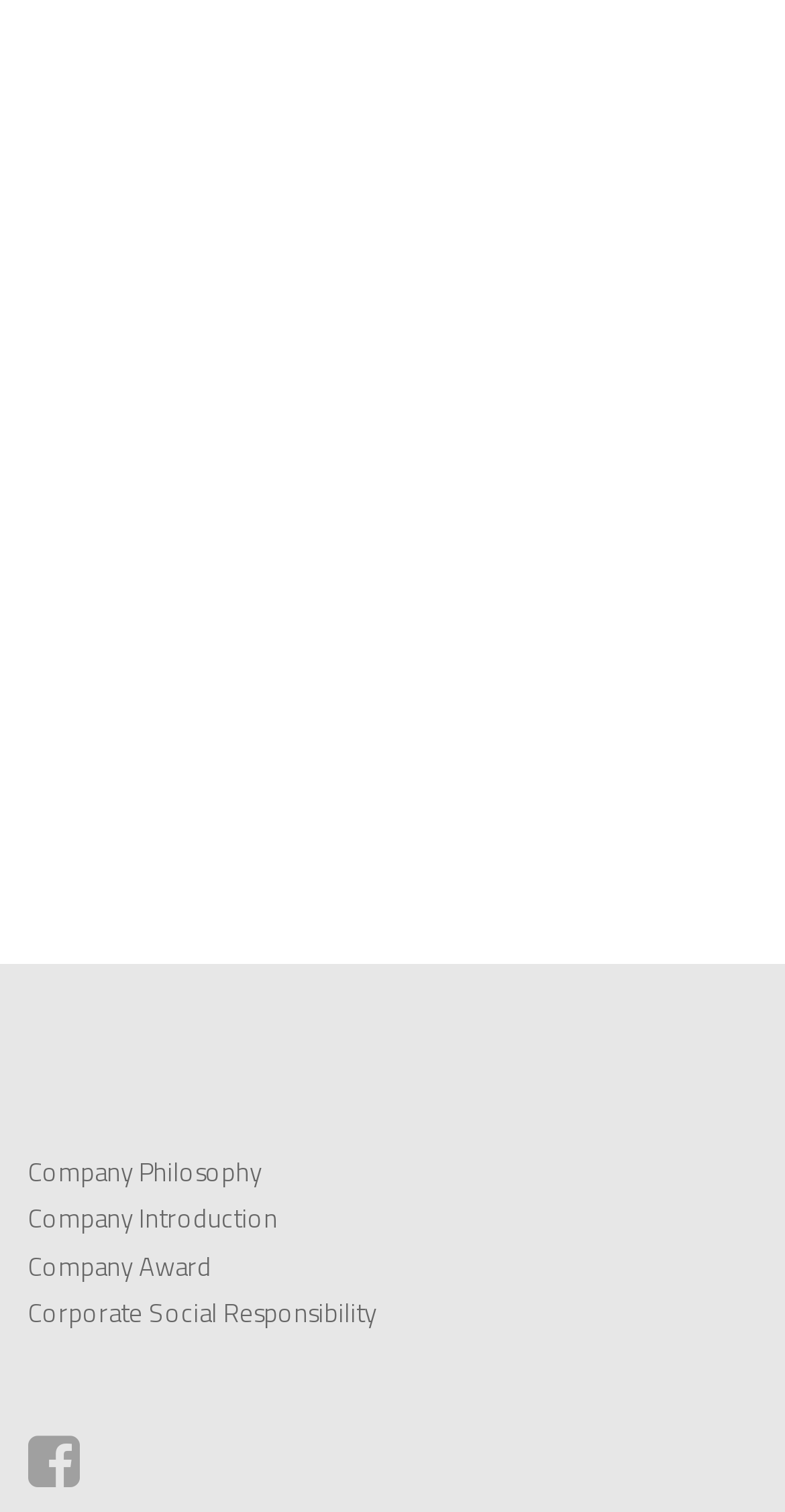Find the bounding box of the web element that fits this description: "Corporate Social Responsibility".

[0.036, 0.854, 0.479, 0.881]